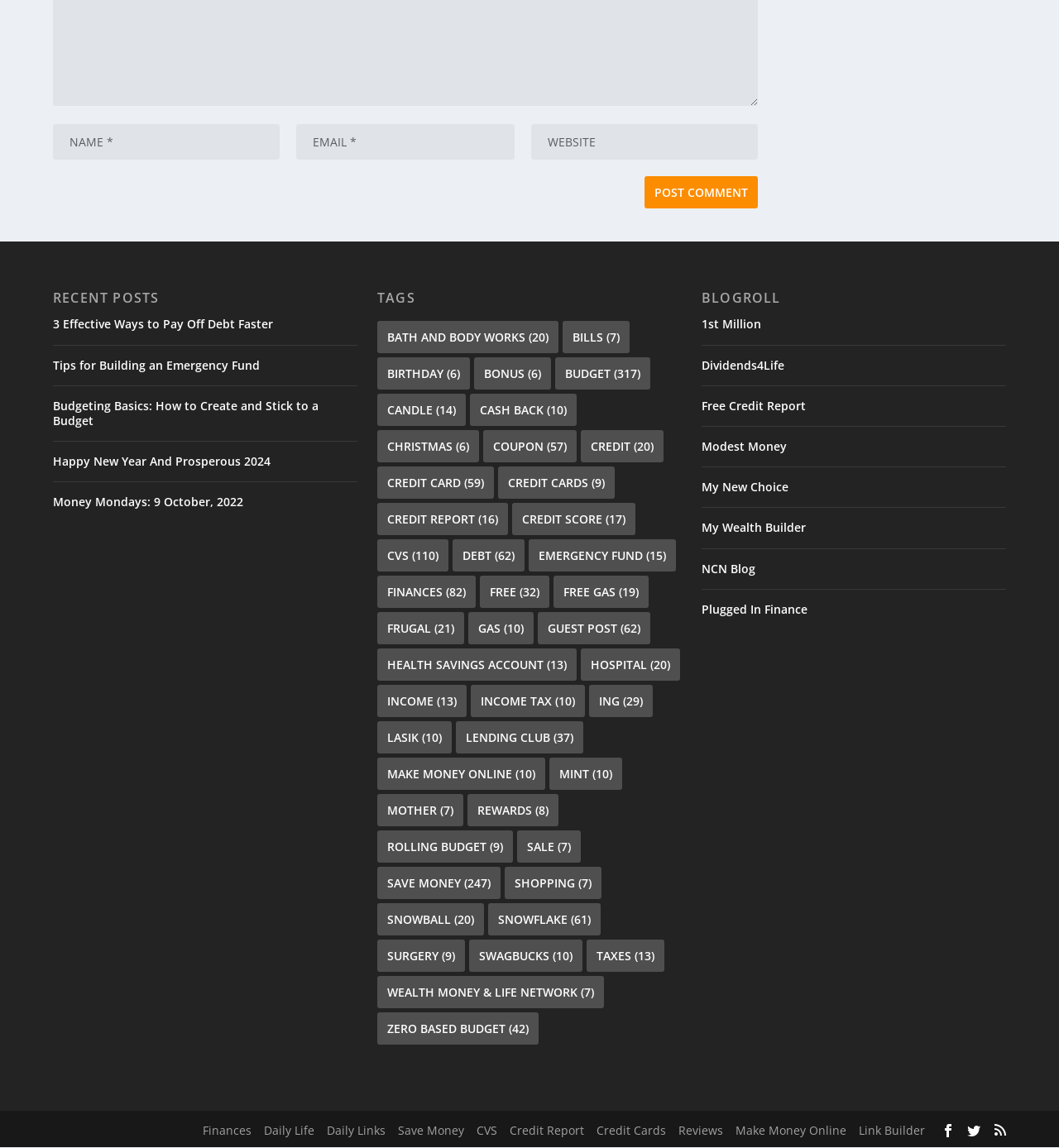Provide the bounding box coordinates of the area you need to click to execute the following instruction: "Enter your name".

[0.05, 0.099, 0.264, 0.13]